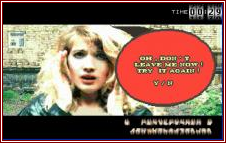Refer to the image and answer the question with as much detail as possible: What is the likely genre of the game?

The caption suggests that the game likely falls within the 'Adventure' genre due to the narrative focus of the scene, which is a characteristic of adventure games.